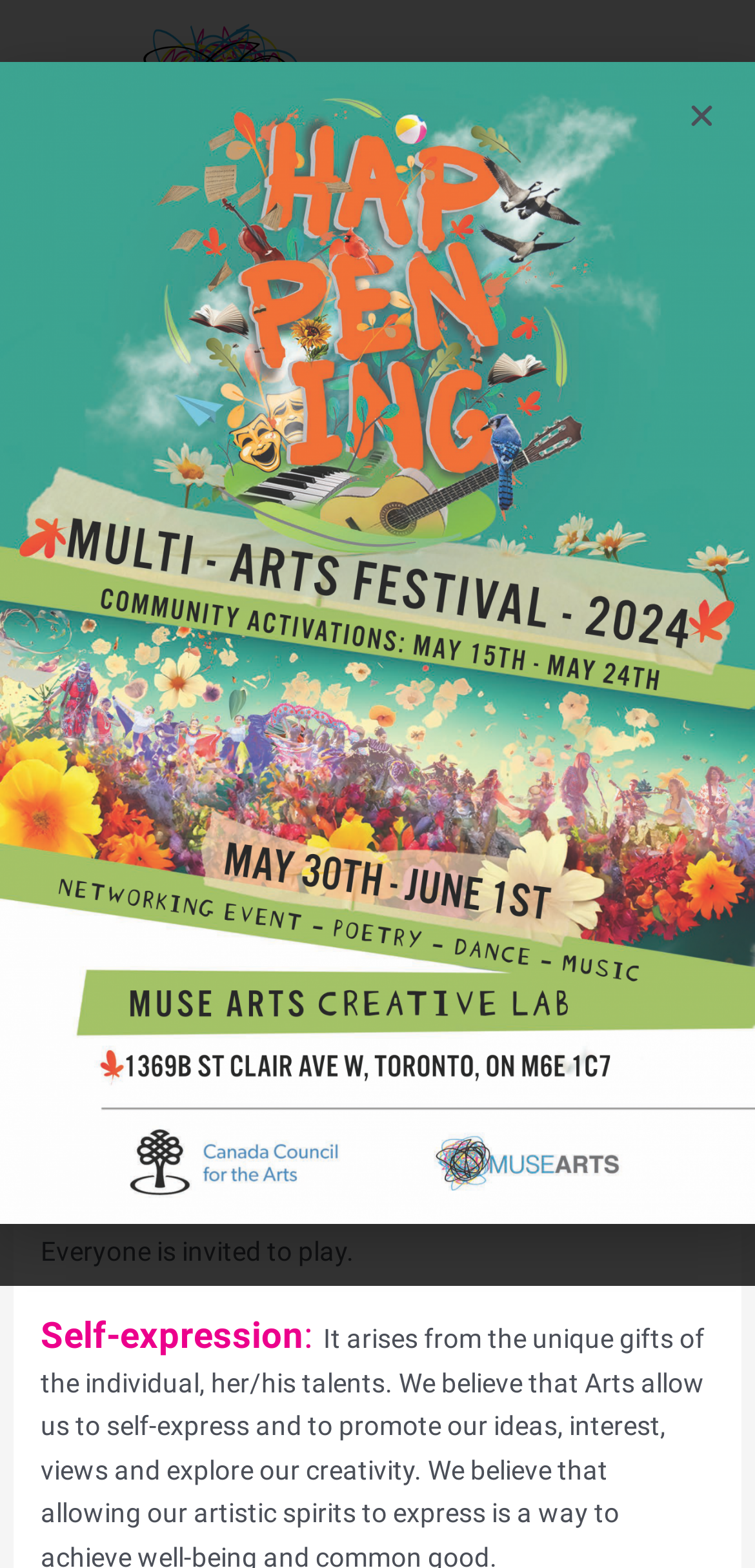Identify the bounding box for the UI element that is described as follows: "parent_node: Search name="s" placeholder="Search..." title="Search"".

[0.026, 0.24, 0.897, 0.277]